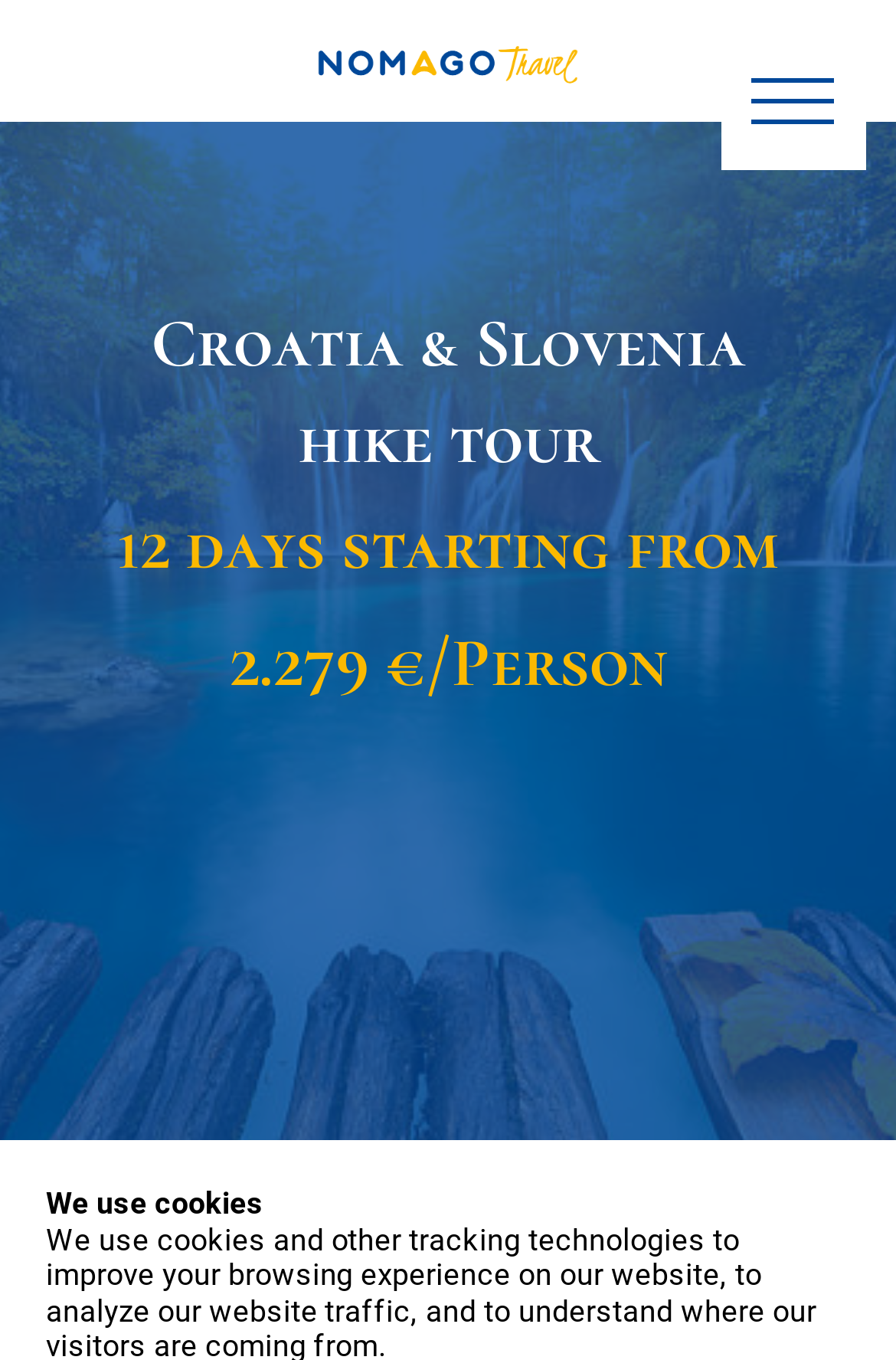Create a detailed narrative describing the layout and content of the webpage.

The webpage is about a 12-day hiking tour in Croatia and Slovenia, specifically designed for nature lovers. At the top left of the page, there is a link to "Nomago Travel DMC" accompanied by an image with the same name. Below this, there are two headings: "Croatia & Slovenia hike tour" and "12 days starting from 2.279 €/Person", which are positioned side by side and take up a significant portion of the page.

Towards the bottom of the page, there is a section labeled "DAY 1", indicating the start of the tour itinerary. Above this section, there is a notice stating "We use cookies". On the top right side of the page, there is a button with no label, accompanied by three horizontal separator lines.

Overall, the webpage appears to be a tour description page, with essential information about the tour, including its duration, price, and itinerary.